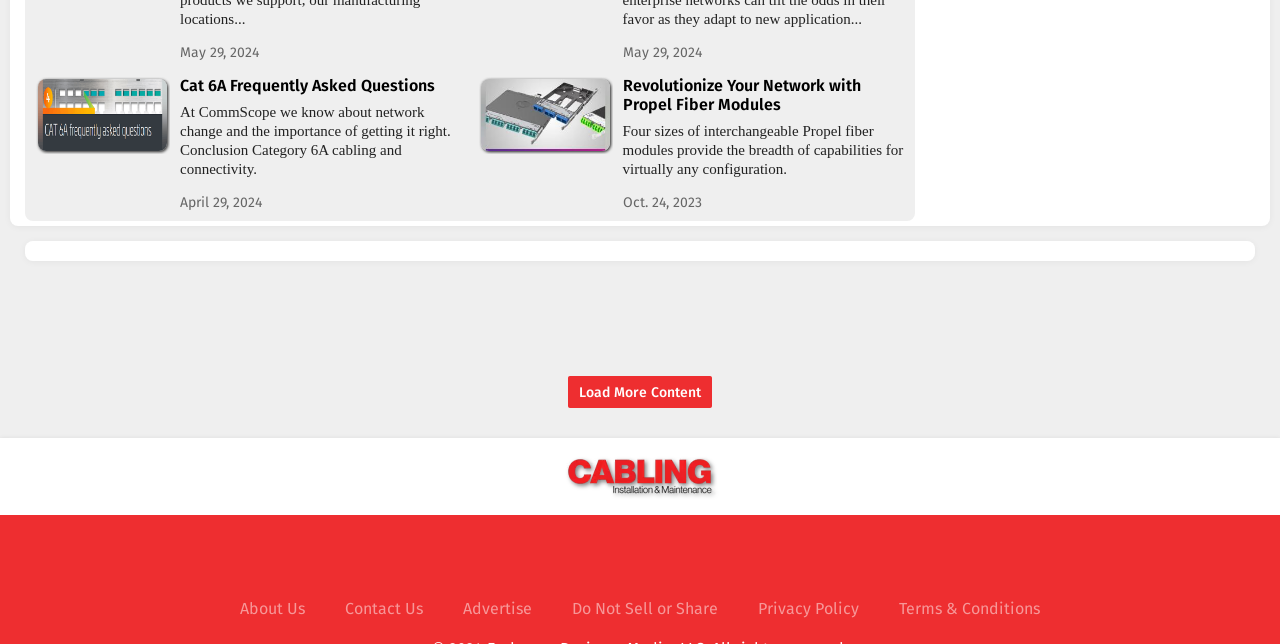Can you show the bounding box coordinates of the region to click on to complete the task described in the instruction: "Return to all News"?

None